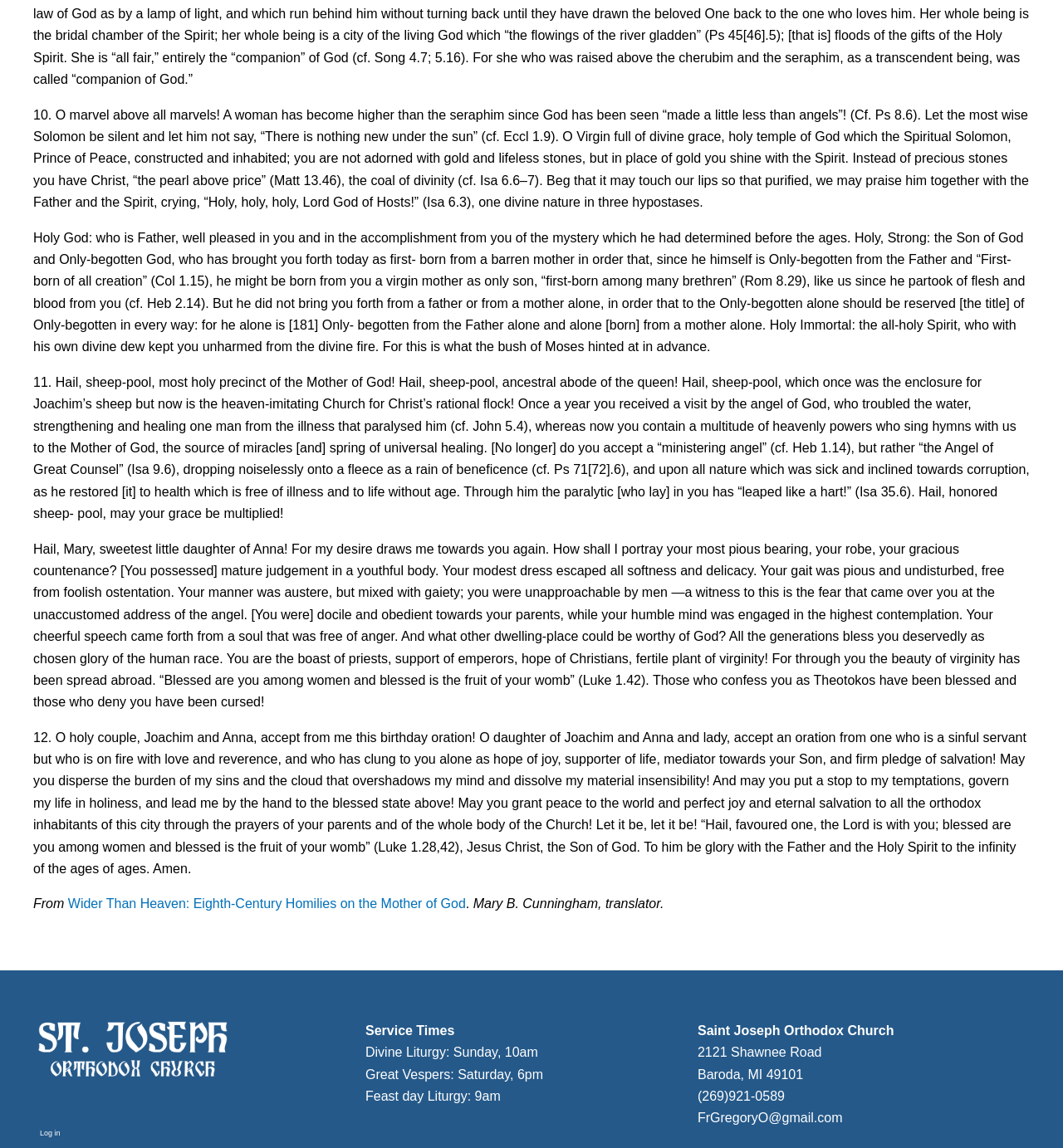What is the time of the Divine Liturgy on Sundays?
Refer to the image and answer the question using a single word or phrase.

10am